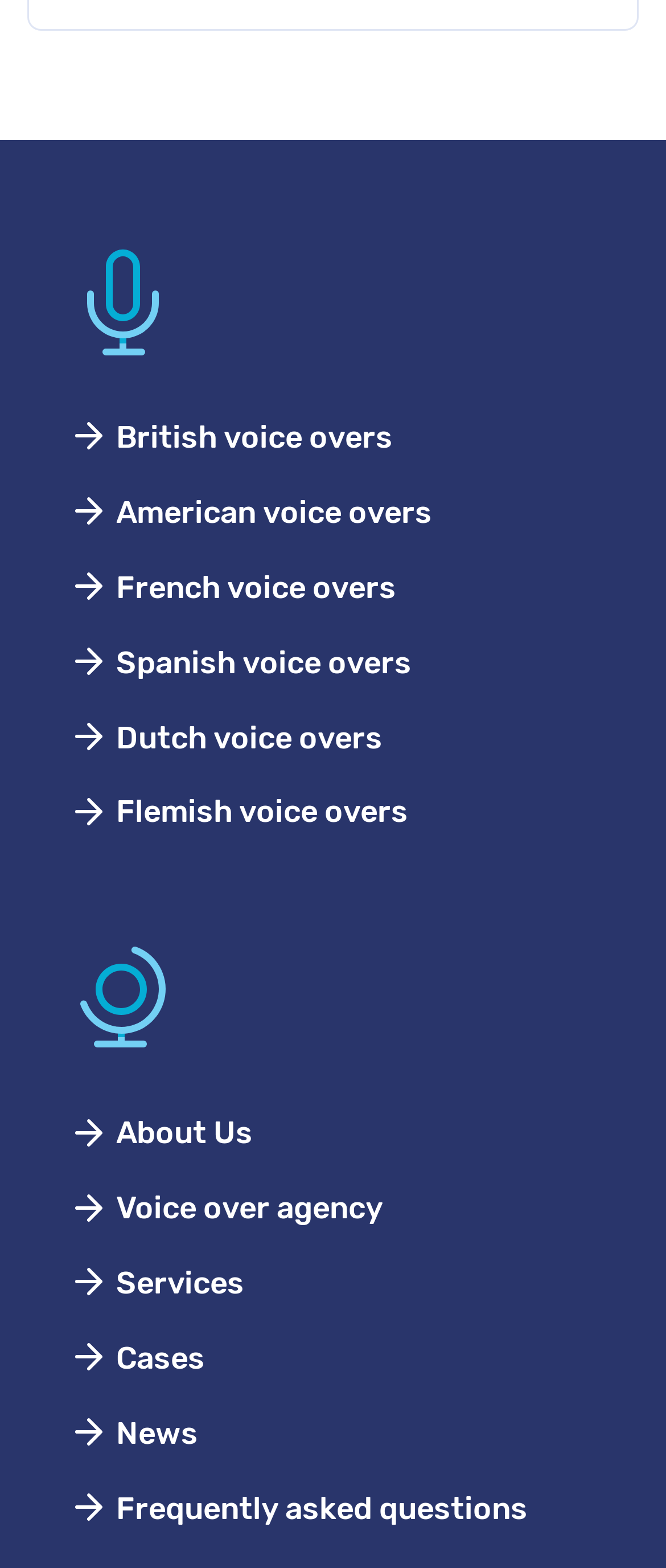Determine the bounding box coordinates of the clickable region to execute the instruction: "Click on British voice overs". The coordinates should be four float numbers between 0 and 1, denoted as [left, top, right, bottom].

[0.103, 0.265, 0.59, 0.295]